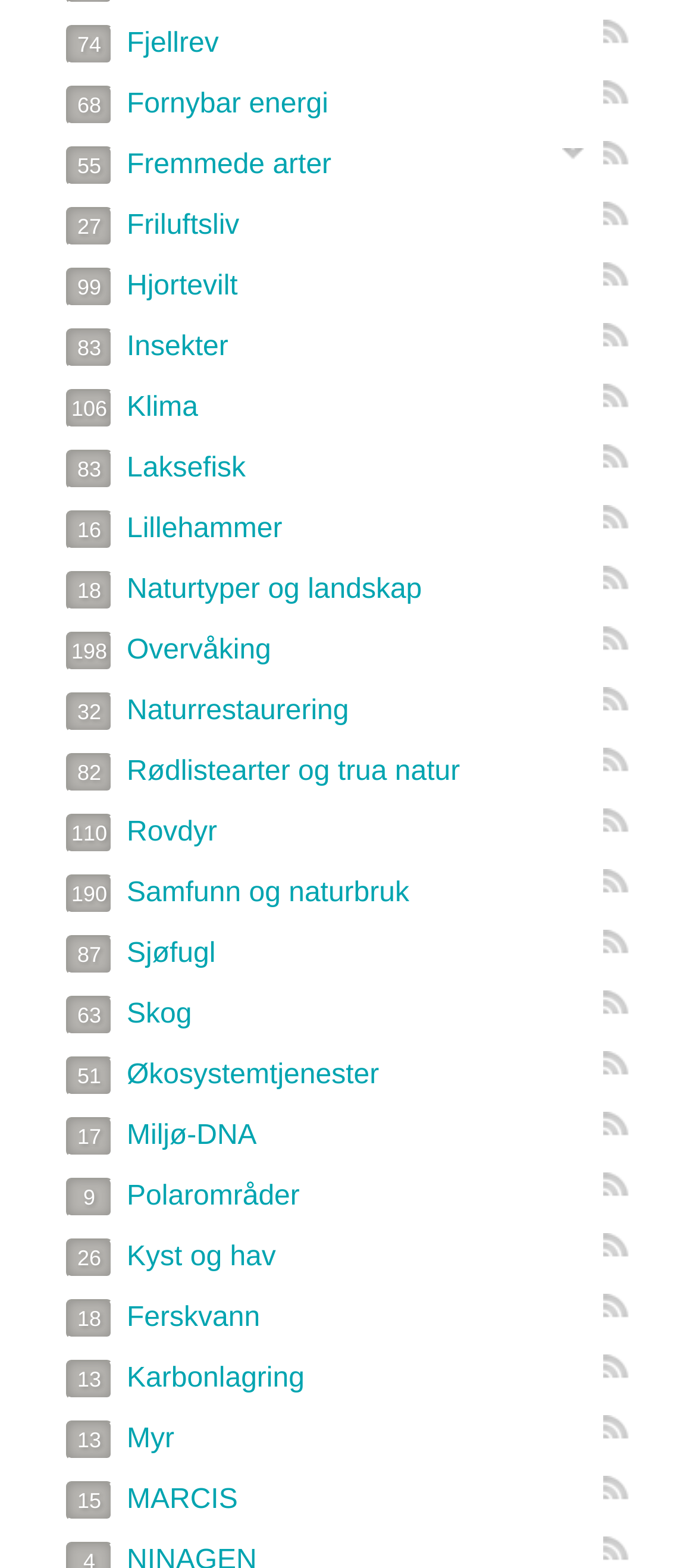Based on what you see in the screenshot, provide a thorough answer to this question: What is the purpose of the link 'RSS'?

The link 'RSS' is repeated multiple times on the webpage, and its location is always at the right side of the other links. This suggests that the purpose of the link 'RSS' is to allow users to subscribe to the corresponding topic or category.